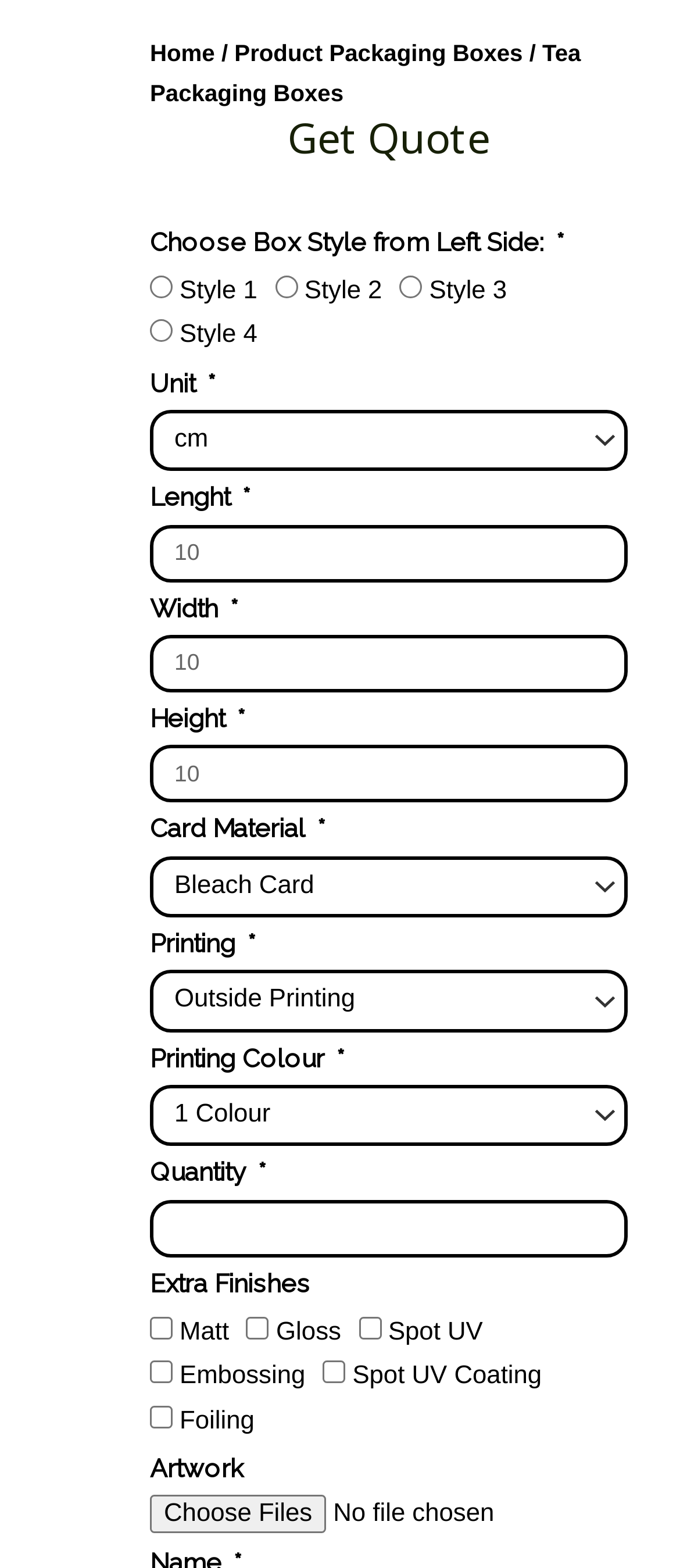Determine the bounding box for the described UI element: "parent_node: Quantity name="form_fields[field_4fddb0d]"".

[0.221, 0.765, 0.923, 0.802]